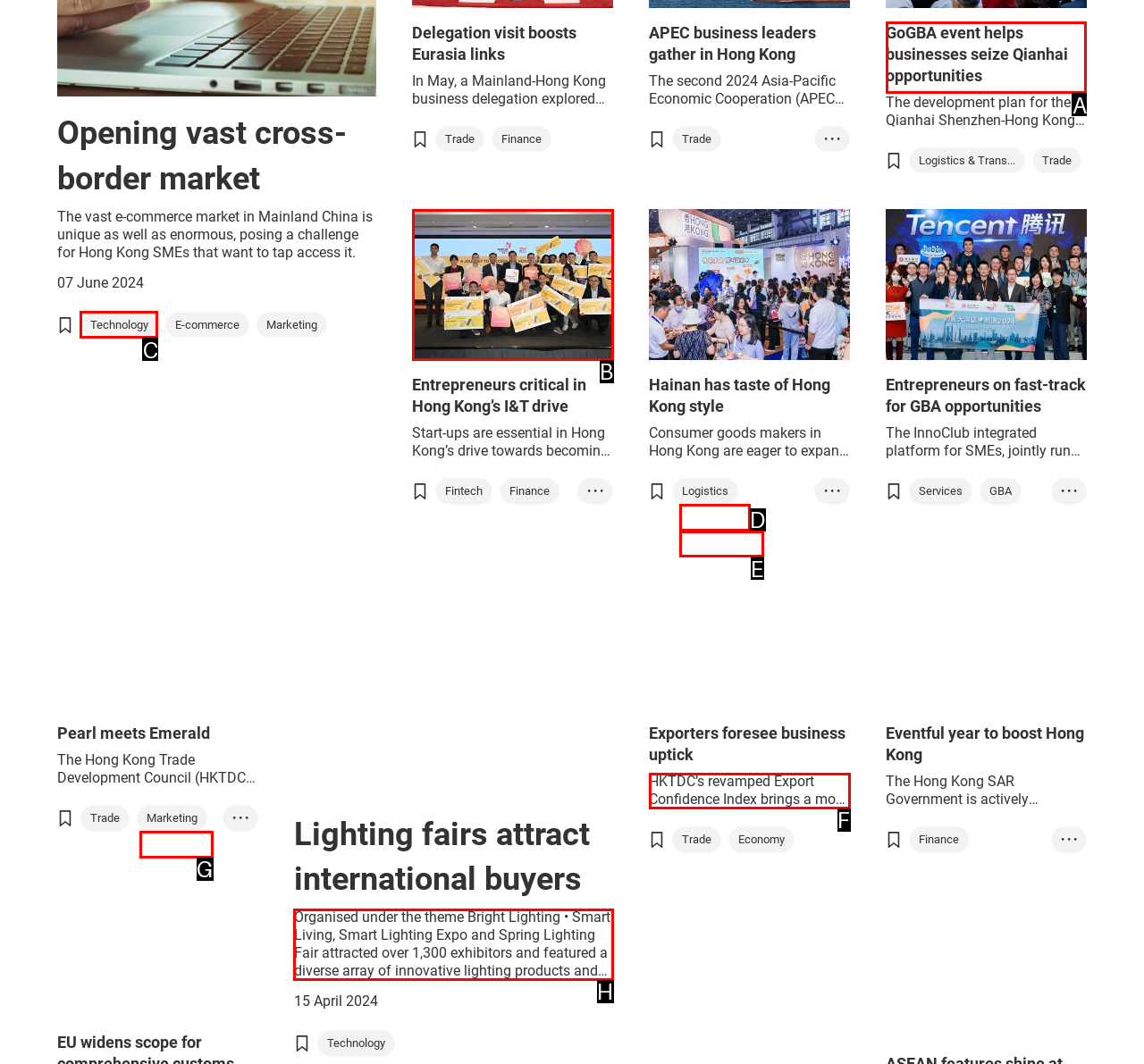Which HTML element should be clicked to perform the following task: Click on the 'Technology' link
Reply with the letter of the appropriate option.

C